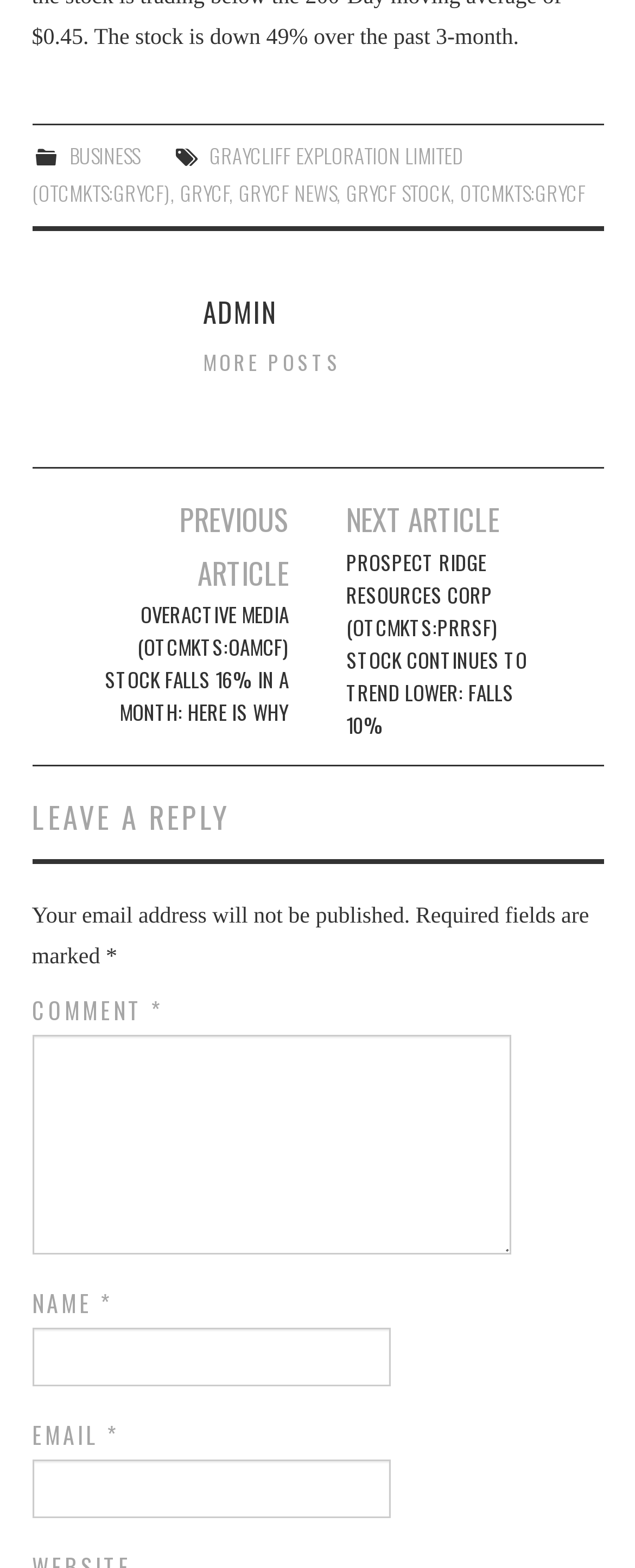Provide the bounding box coordinates of the HTML element described by the text: "parent_node: COMMENT * name="comment"".

[0.05, 0.66, 0.806, 0.8]